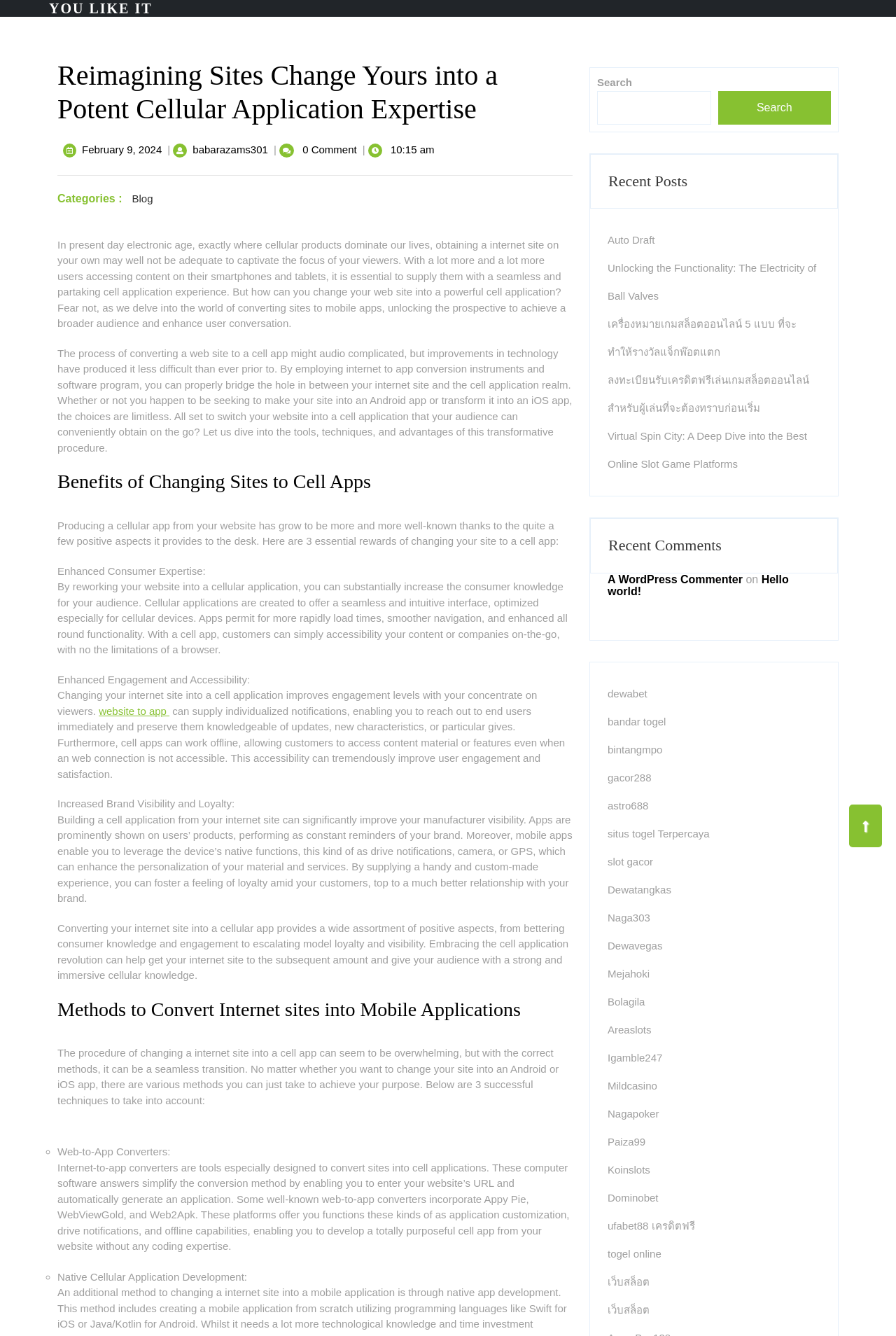Refer to the image and answer the question with as much detail as possible: What is the purpose of the search box on the webpage?

The search box on the webpage appears to be a feature that allows users to search for specific content or keywords within the website, making it easier to find relevant information.